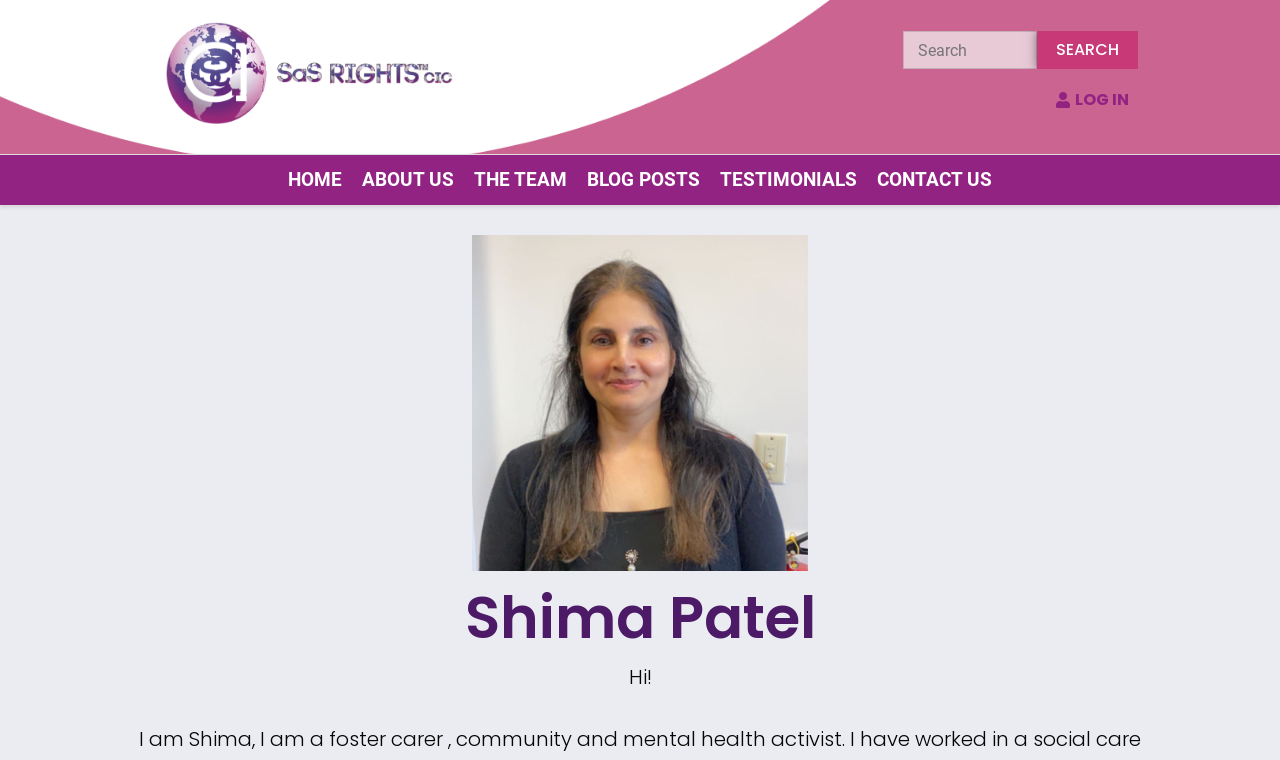Answer the question below in one word or phrase:
What is the greeting on the webpage?

Hi!